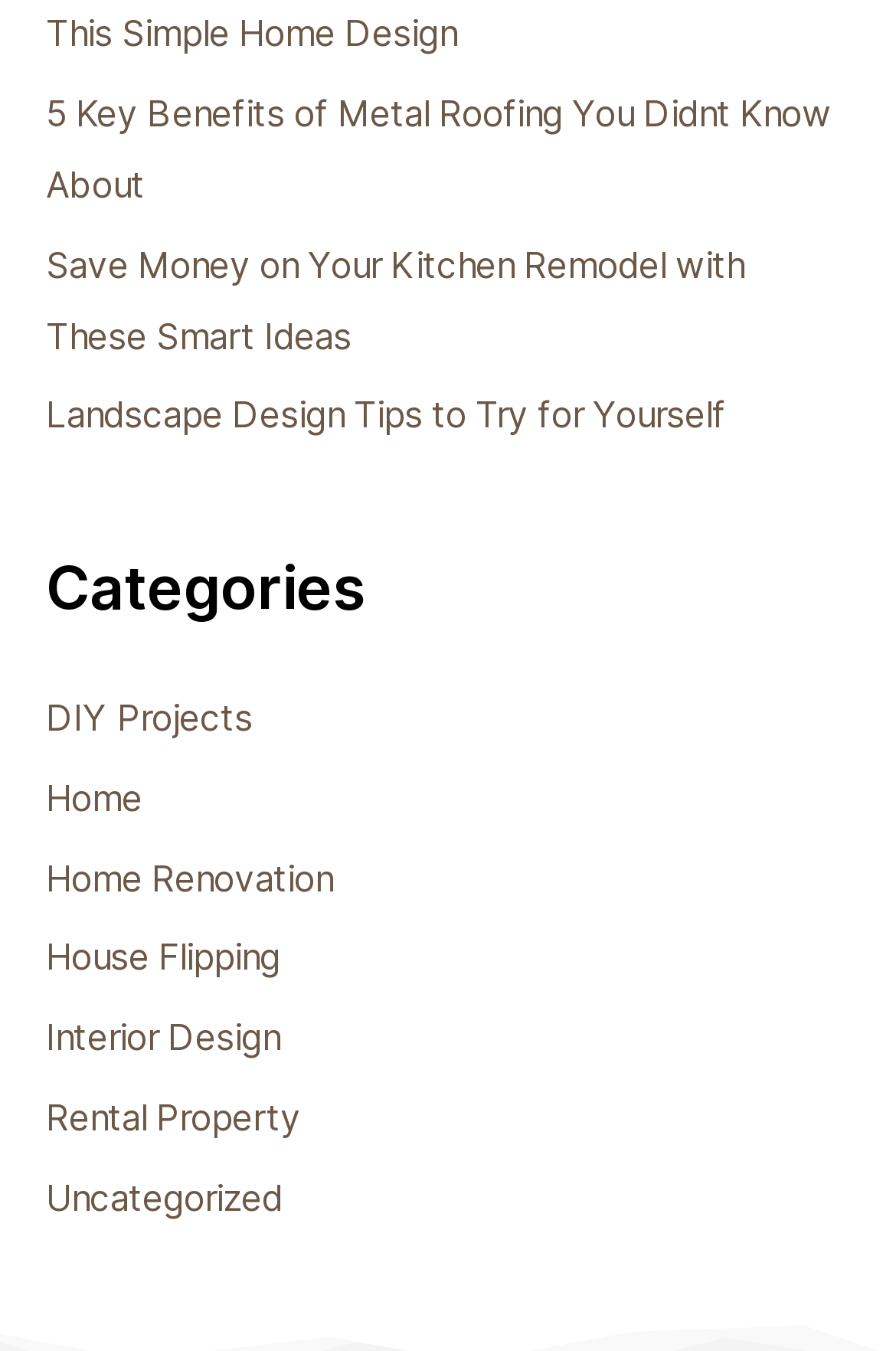Answer the question in a single word or phrase:
What is the category below 'Home Renovation'?

House Flipping